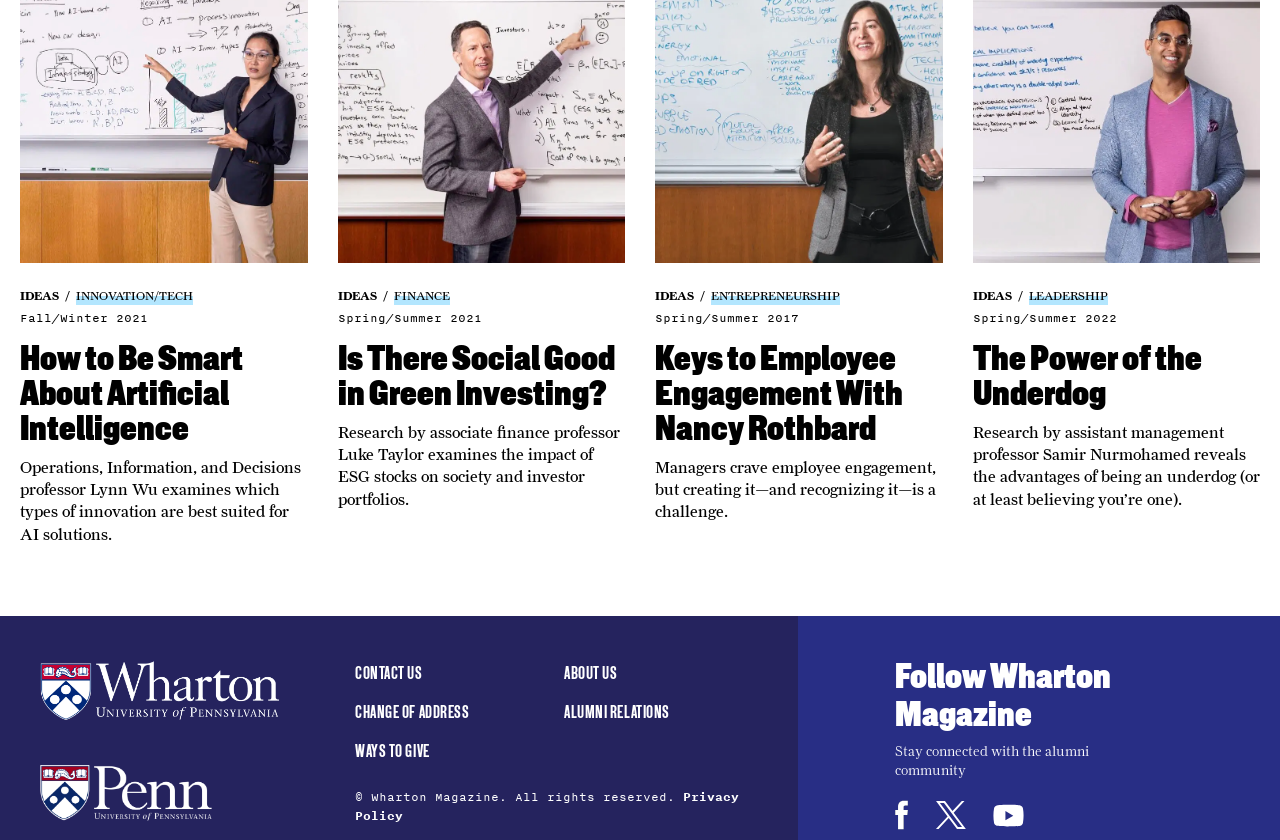What type of articles are featured on this webpage?
Refer to the image and provide a one-word or short phrase answer.

Research and innovation